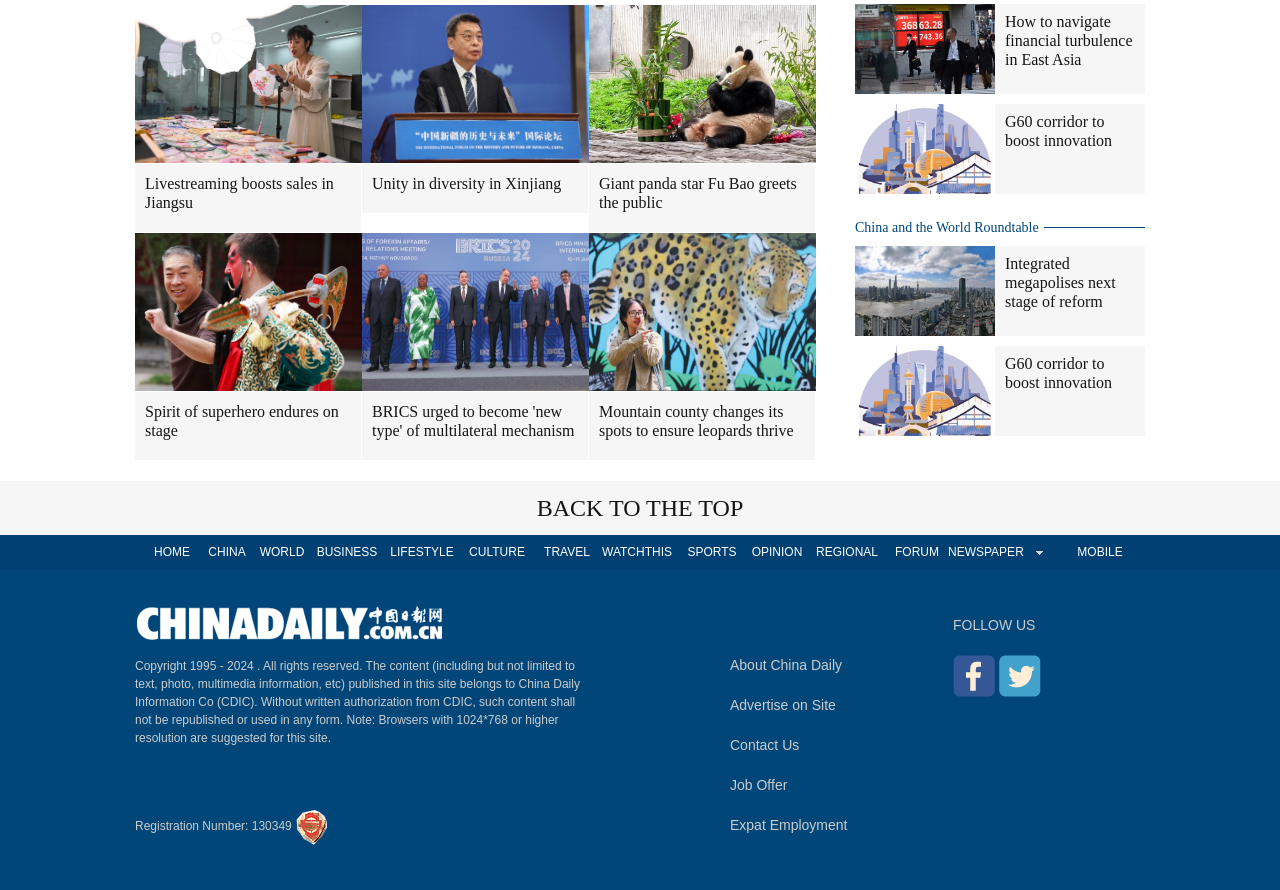Kindly determine the bounding box coordinates for the clickable area to achieve the given instruction: "Visit the 'About China Daily' page".

[0.57, 0.738, 0.658, 0.756]